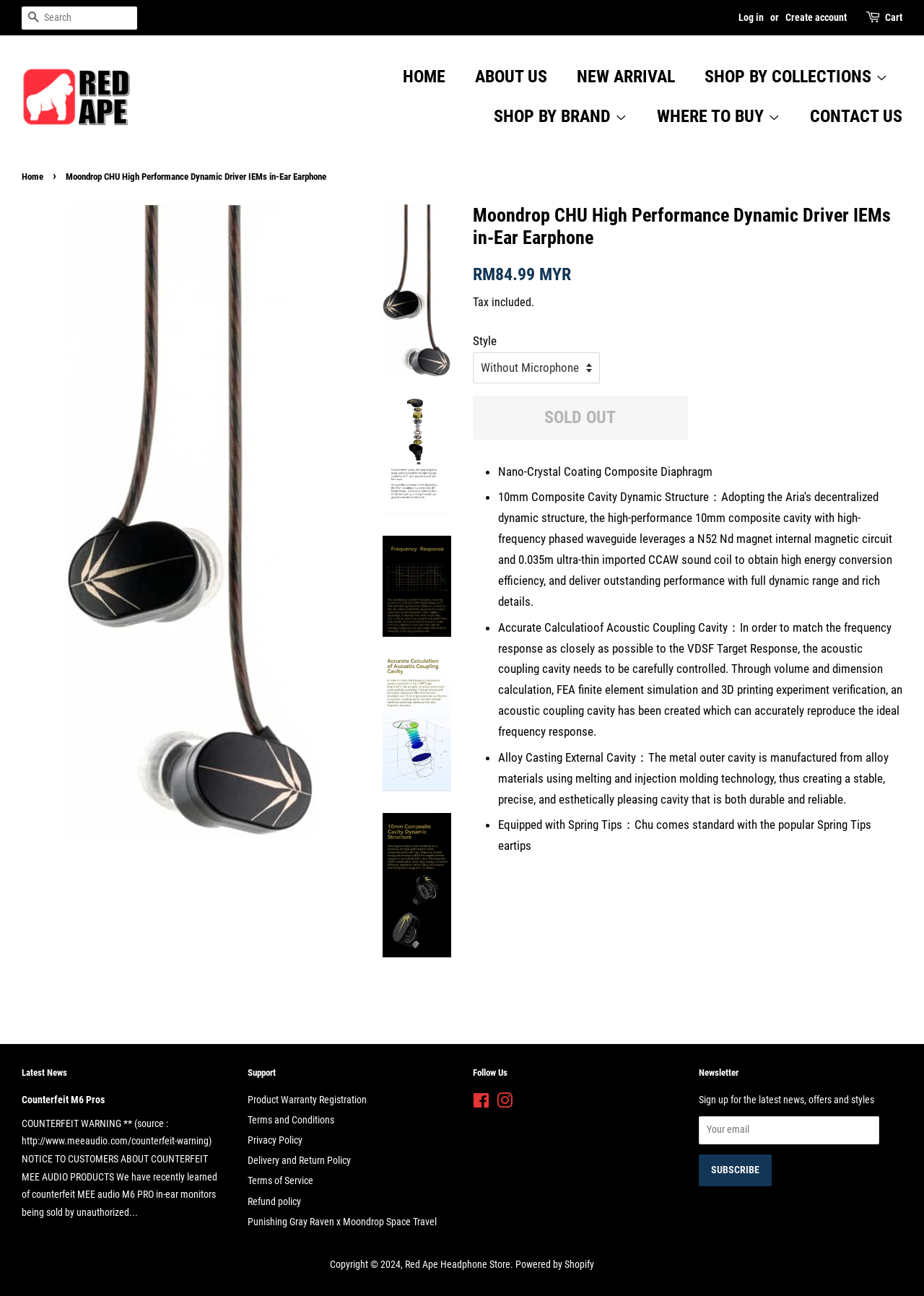Locate the headline of the webpage and generate its content.

Moondrop CHU High Performance Dynamic Driver IEMs in-Ear Earphone